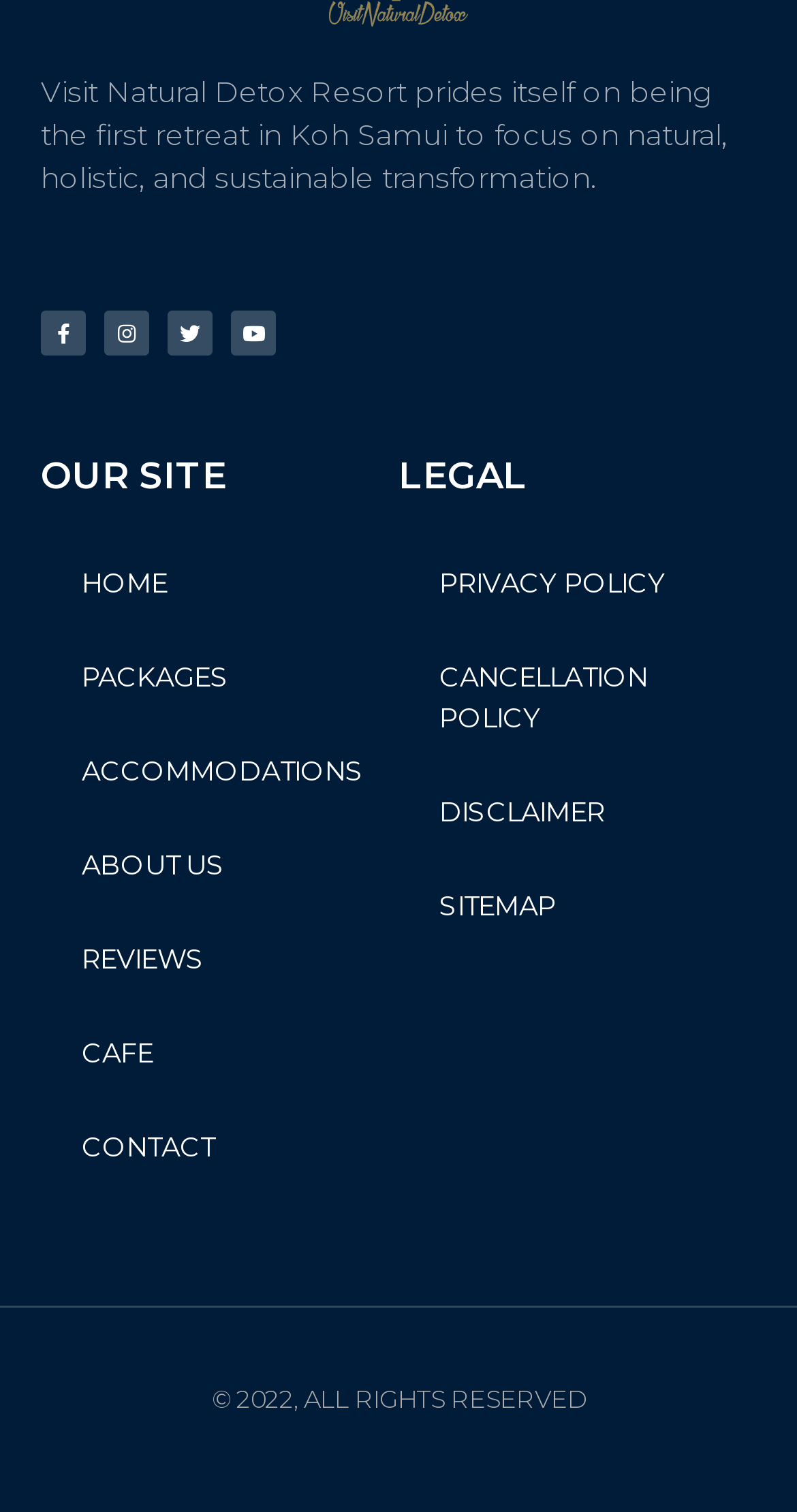Please respond to the question using a single word or phrase:
What are the main sections of the website?

OUR SITE, LEGAL